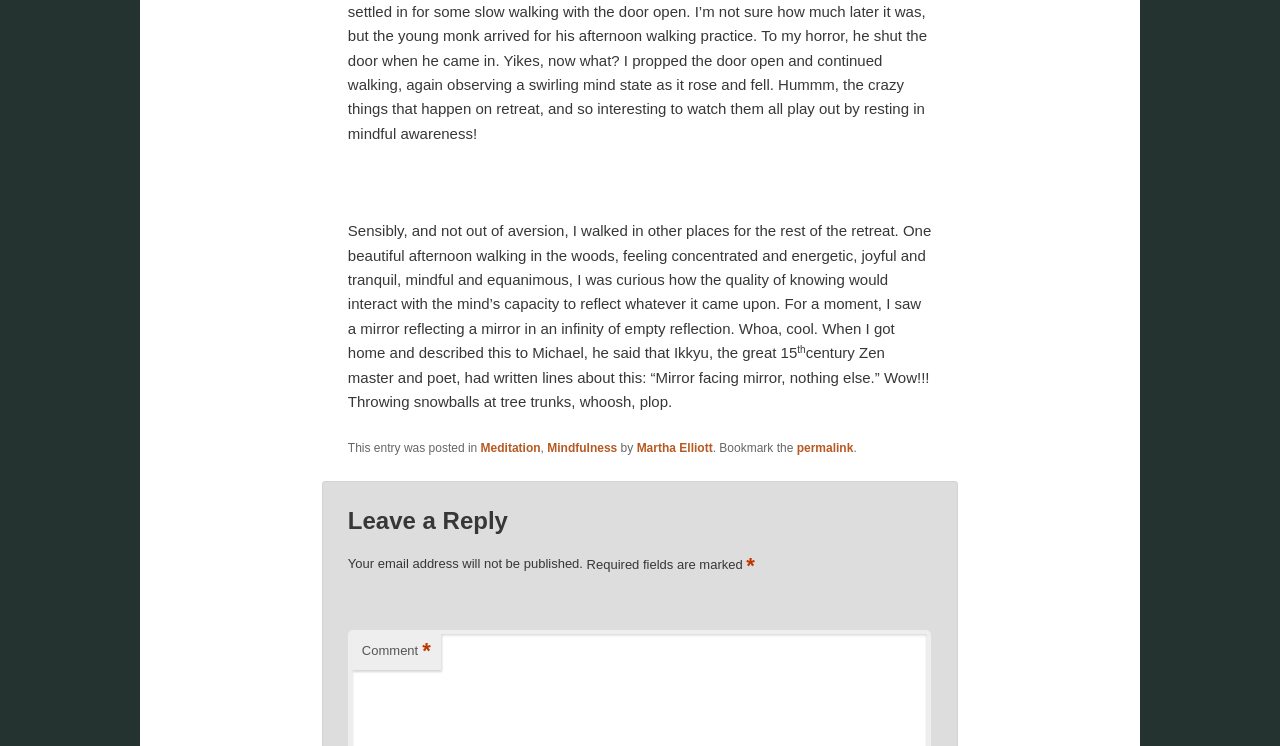Review the image closely and give a comprehensive answer to the question: What is the topic of this blog post?

The topic of this blog post can be determined by looking at the categories listed in the footer section of the webpage, which are 'Meditation' and 'Mindfulness'.